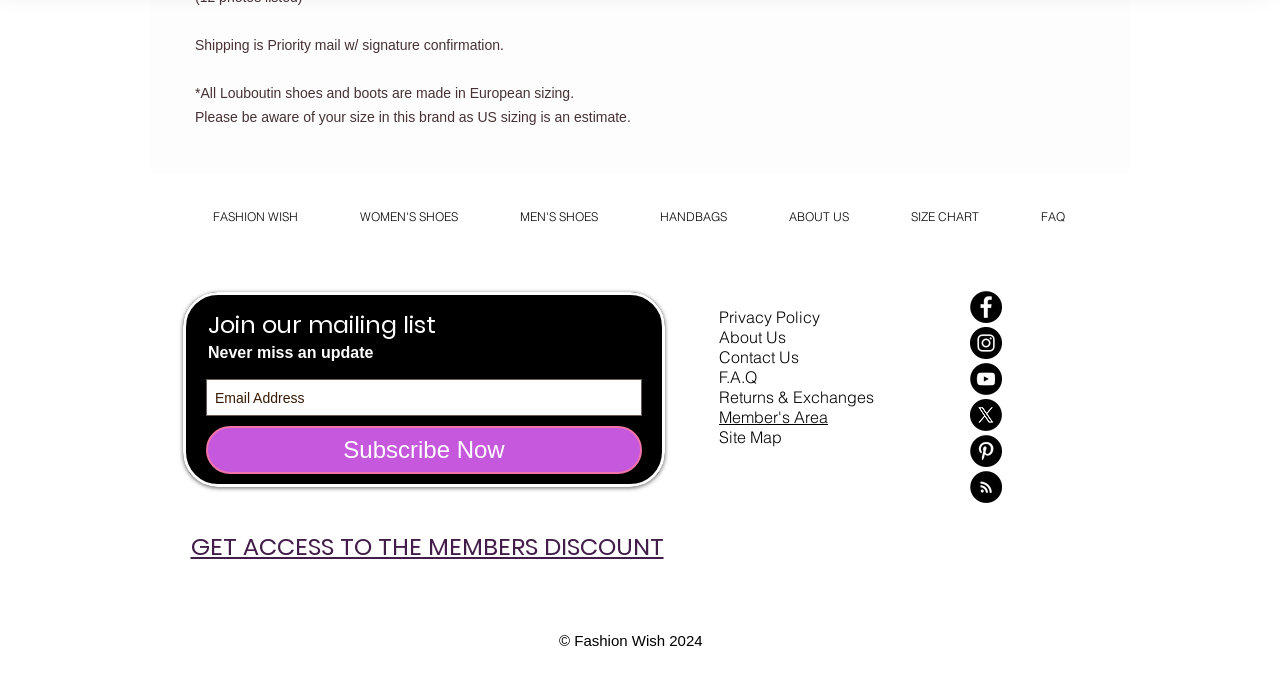How can I join the mailing list?
Please ensure your answer to the question is detailed and covers all necessary aspects.

The webpage has a section with a textbox labeled 'Email Address' and a button 'Subscribe Now'. This suggests that to join the mailing list, I need to enter my email address and click the Subscribe Now button.